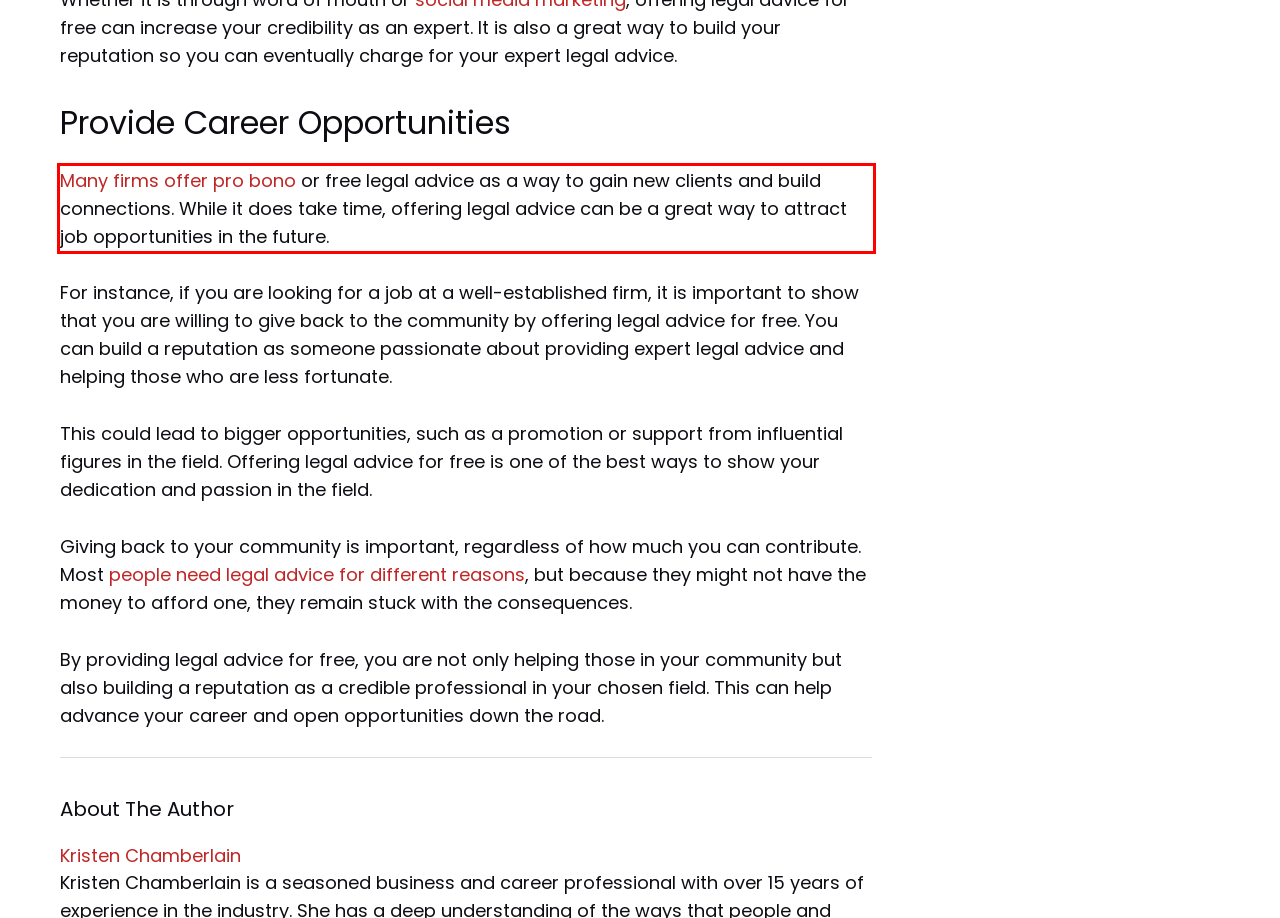Look at the webpage screenshot and recognize the text inside the red bounding box.

Many firms offer pro bono or free legal advice as a way to gain new clients and build connections. While it does take time, offering legal advice can be a great way to attract job opportunities in the future.